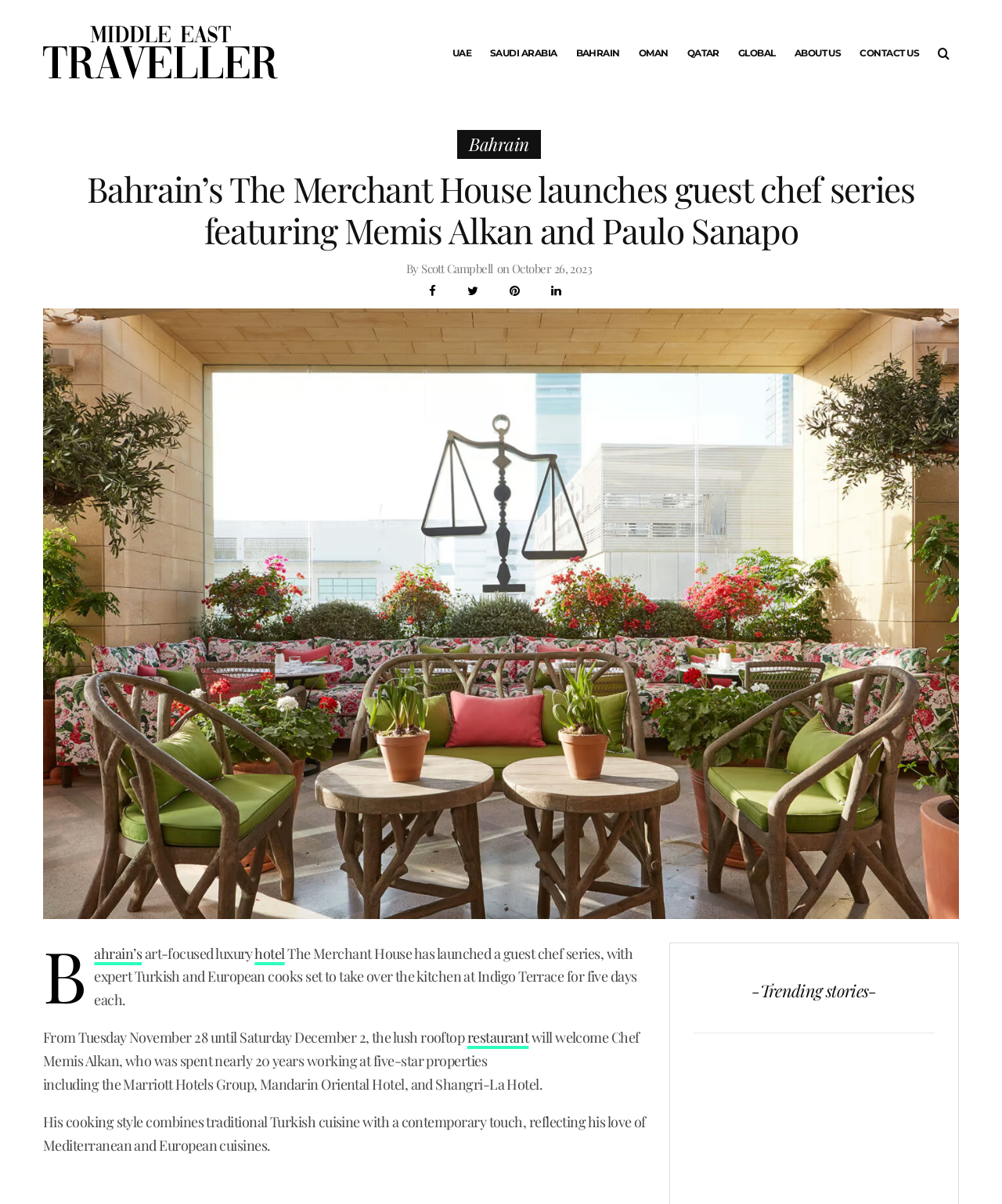Locate the bounding box coordinates of the element you need to click to accomplish the task described by this instruction: "Click on the 'Sign up' button".

[0.547, 0.507, 0.754, 0.545]